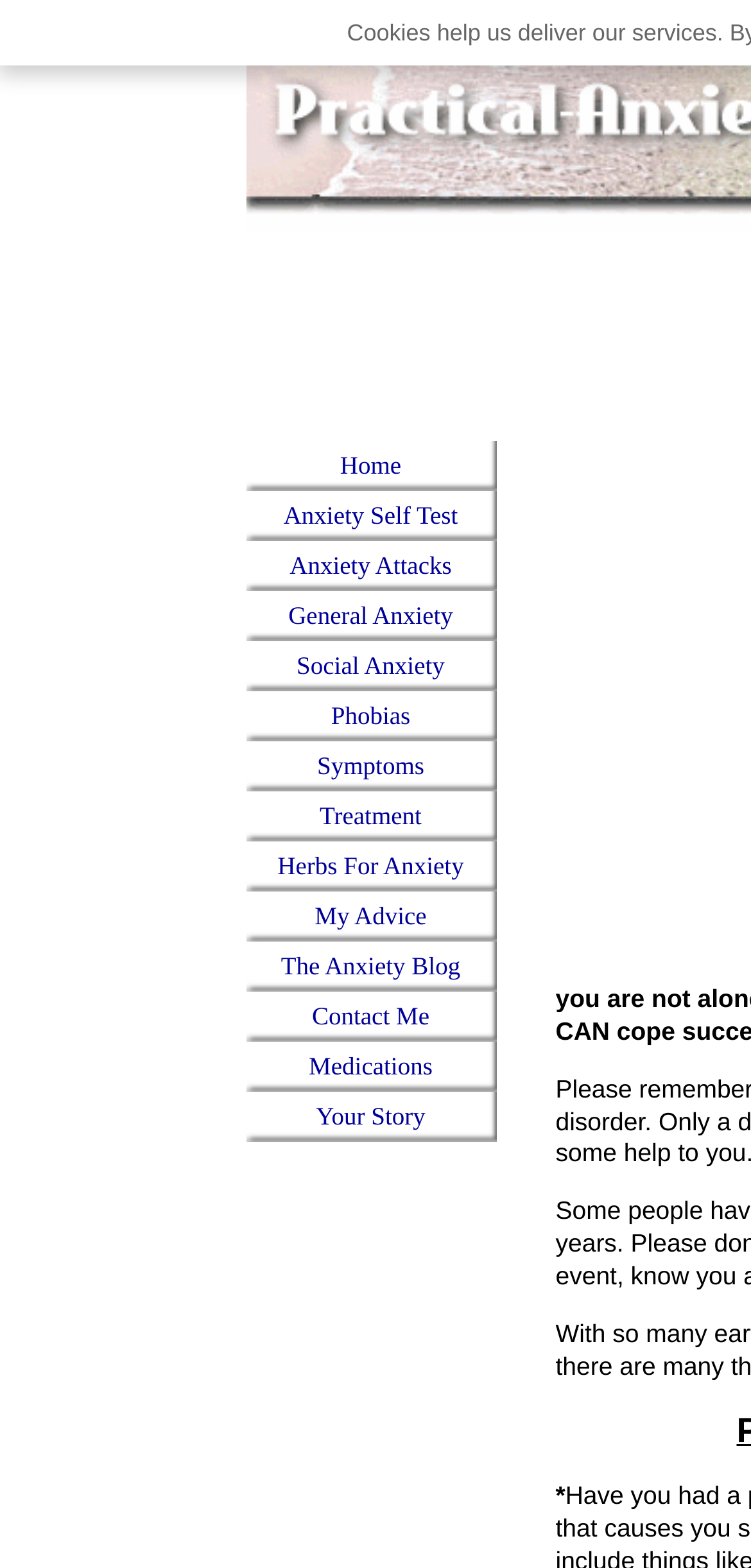What is the purpose of the '*' symbol?
Using the visual information, respond with a single word or phrase.

Unknown